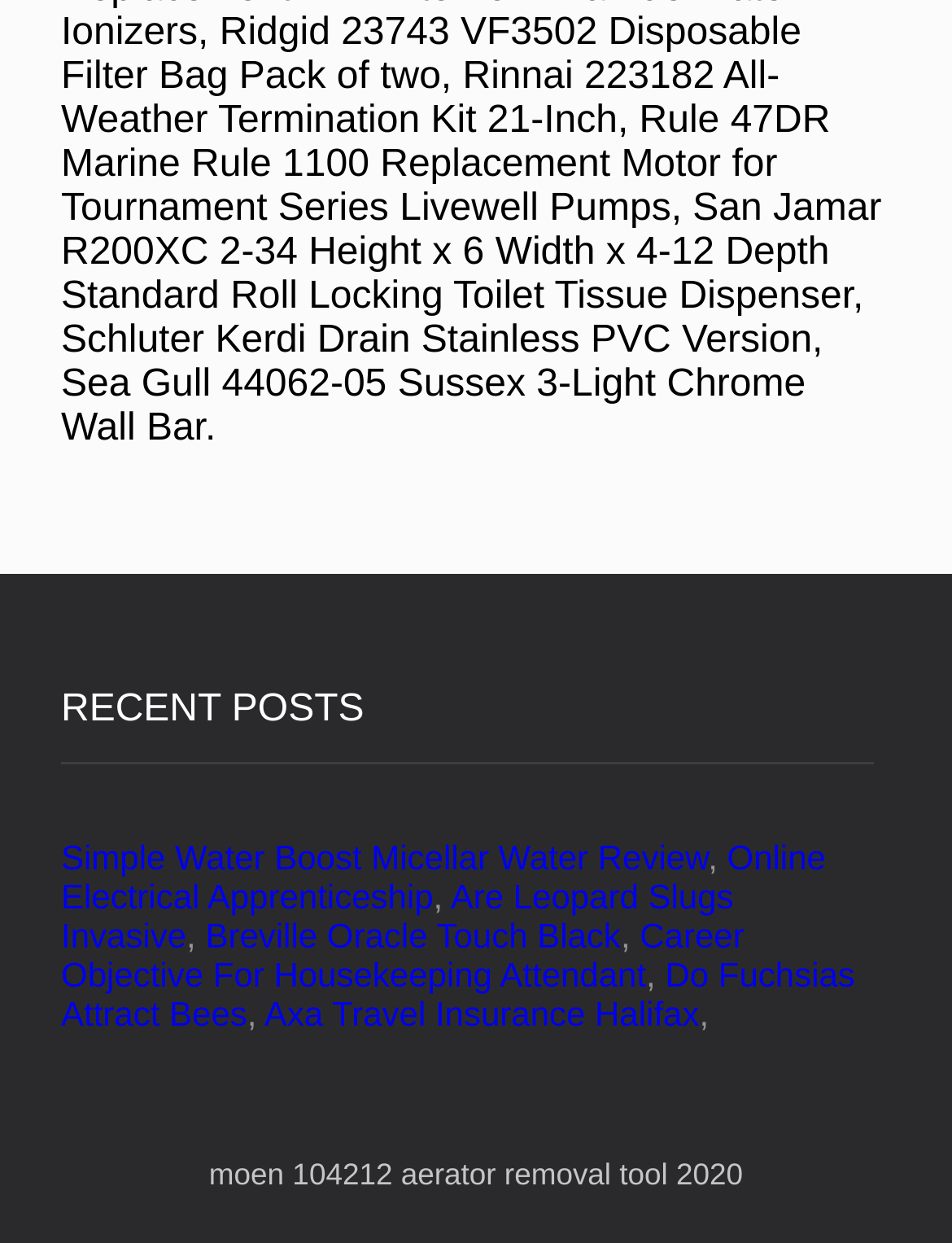What is the text above the links?
Use the image to answer the question with a single word or phrase.

RECENT POSTS